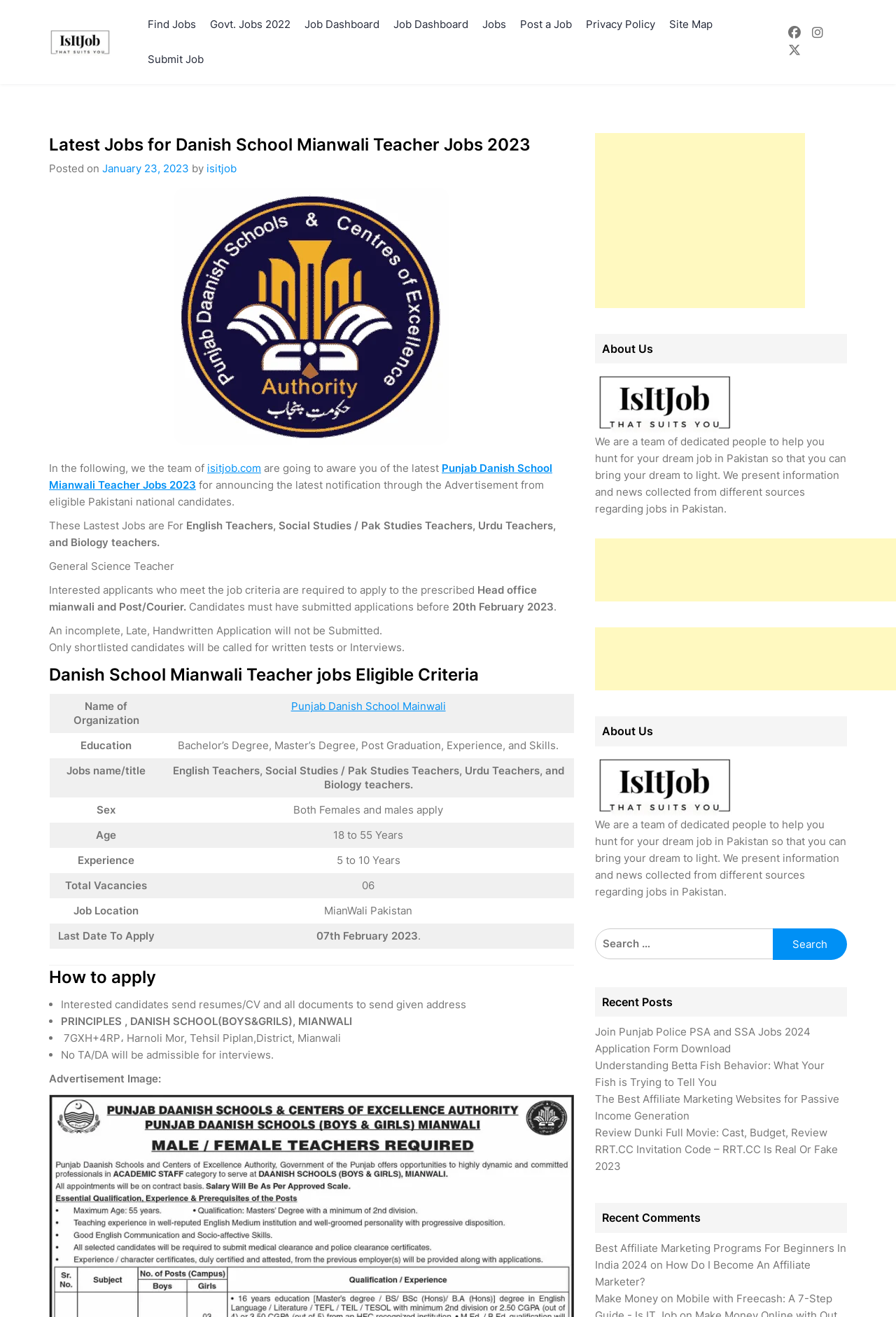Please provide the bounding box coordinates for the element that needs to be clicked to perform the instruction: "Read the 'Privacy Policy'". The coordinates must consist of four float numbers between 0 and 1, formatted as [left, top, right, bottom].

[0.646, 0.005, 0.739, 0.032]